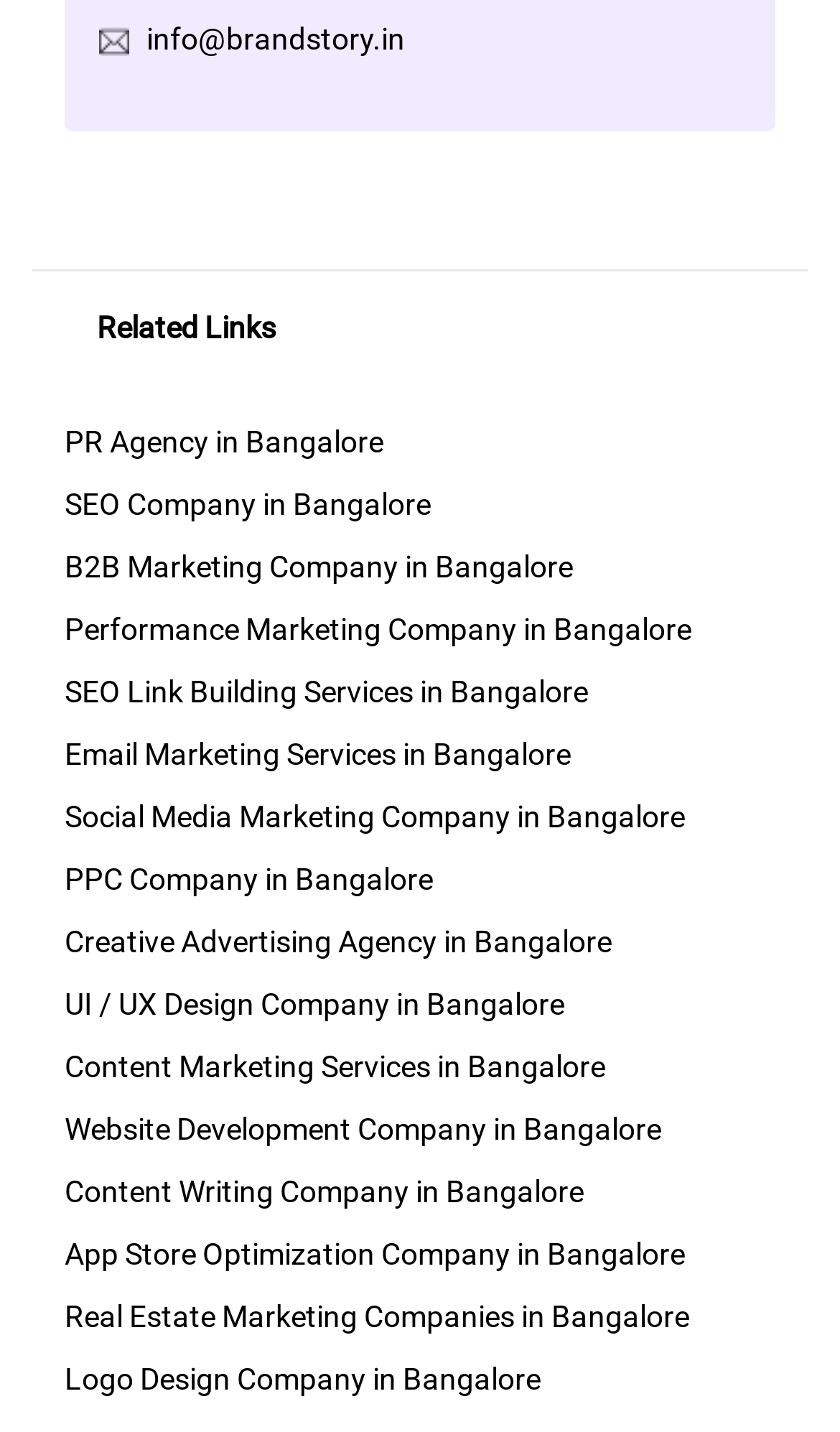Determine the bounding box for the UI element that matches this description: "info@brandstory.in".

[0.174, 0.014, 0.482, 0.038]